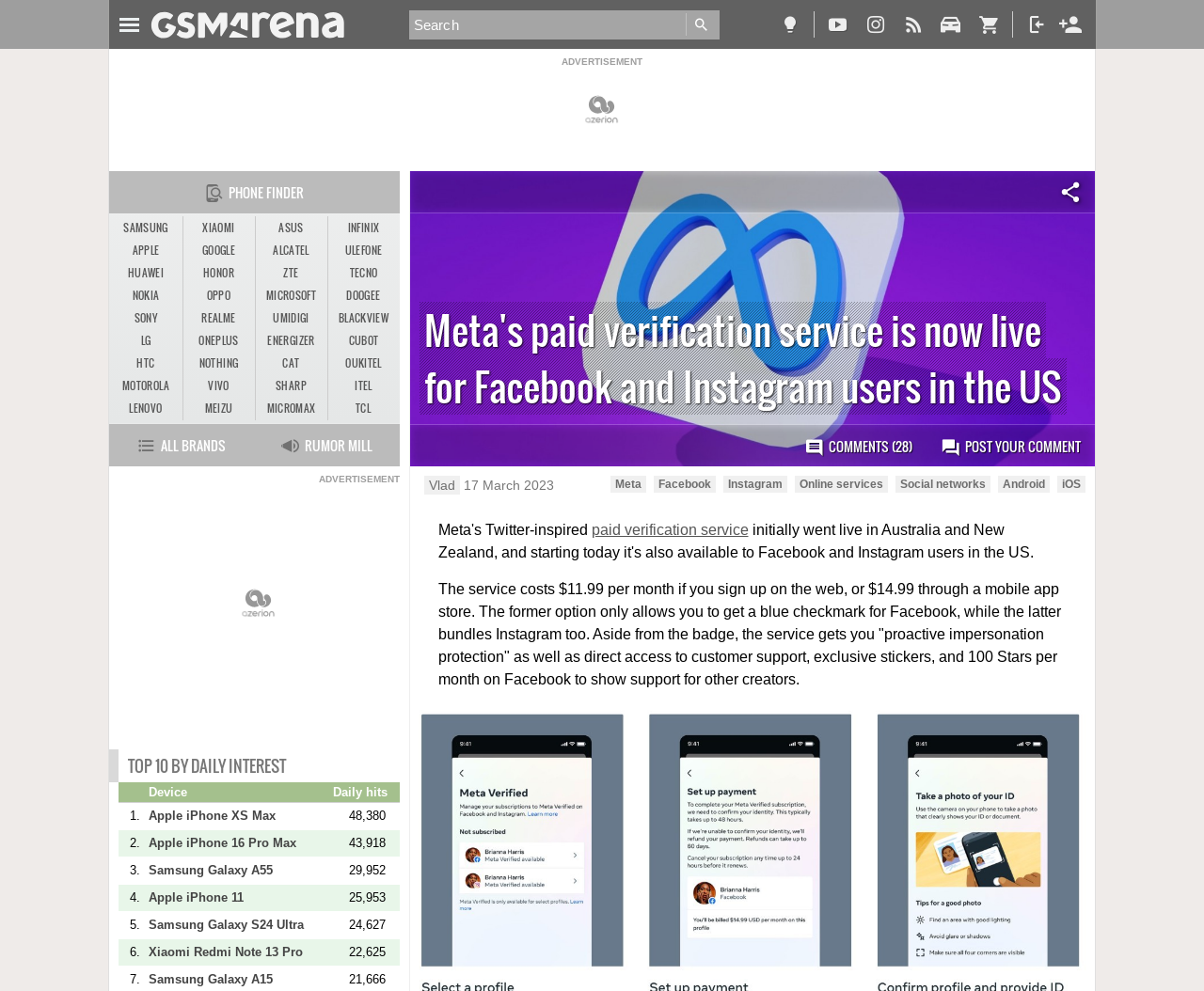Please find and report the bounding box coordinates of the element to click in order to perform the following action: "Click on Teen Valley". The coordinates should be expressed as four float numbers between 0 and 1, in the format [left, top, right, bottom].

None